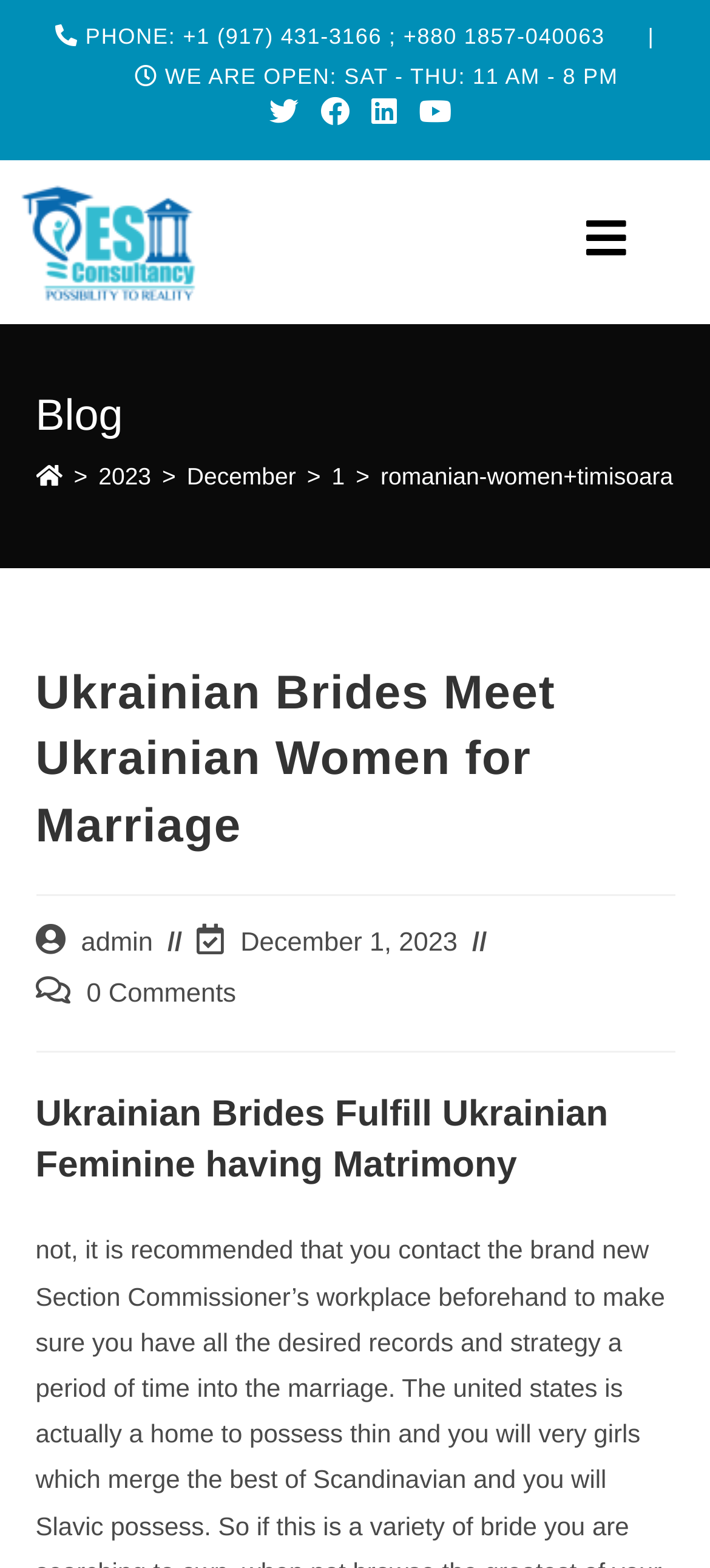Identify the bounding box coordinates of the region I need to click to complete this instruction: "Click the logo".

[0.026, 0.114, 0.282, 0.195]